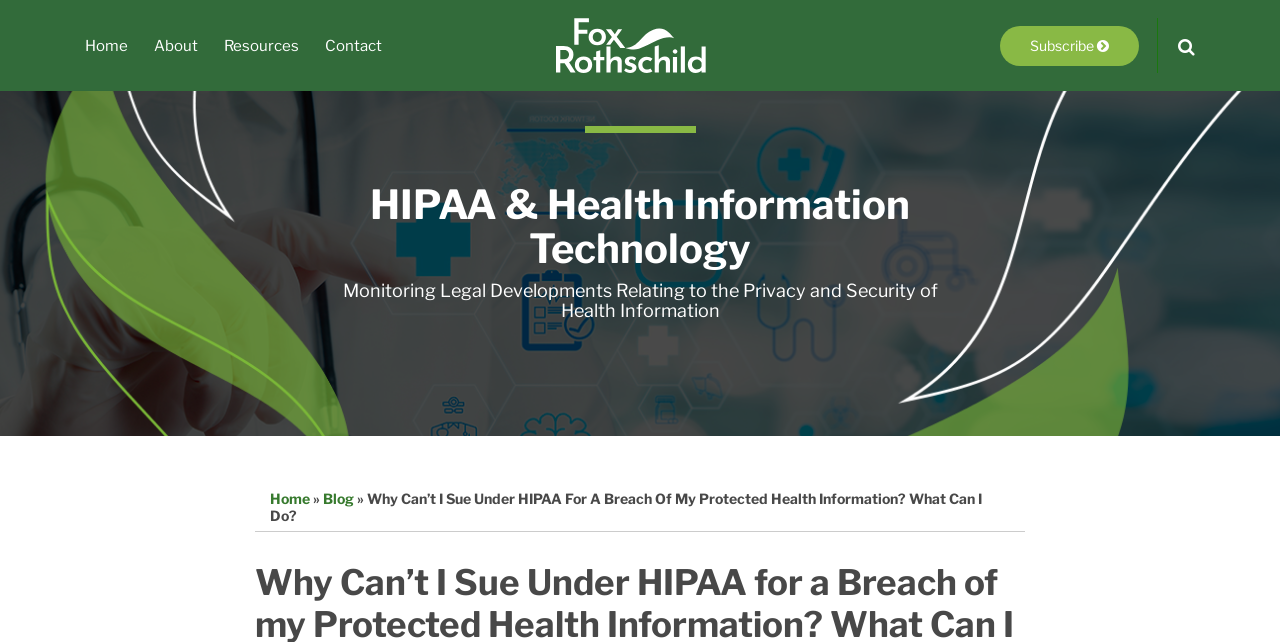Identify the bounding box coordinates of the region I need to click to complete this instruction: "subscribe to the newsletter".

[0.781, 0.04, 0.89, 0.102]